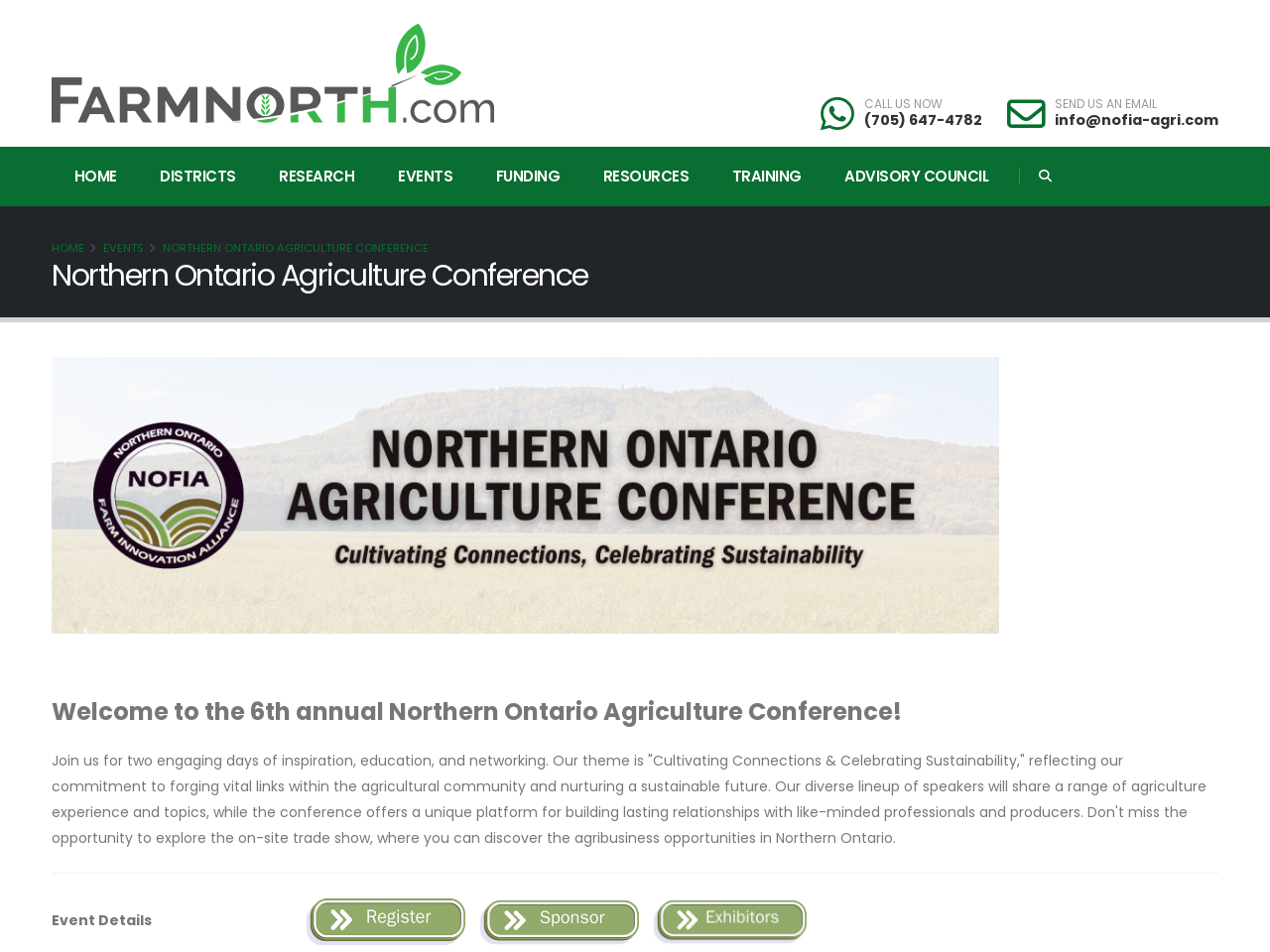Provide the bounding box coordinates of the UI element this sentence describes: "Northern Ontario Agriculture Conference".

[0.128, 0.252, 0.338, 0.269]